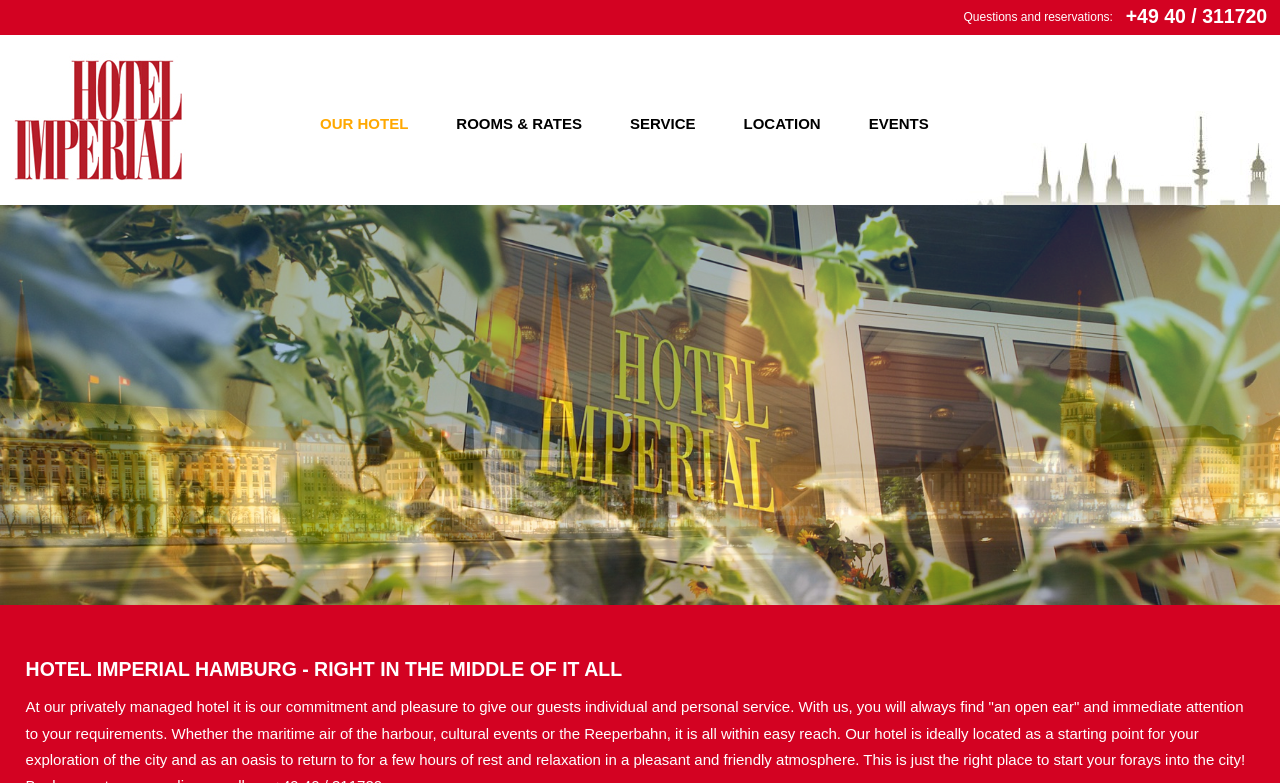Identify the bounding box coordinates for the UI element described by the following text: "Location". Provide the coordinates as four float numbers between 0 and 1, in the format [left, top, right, bottom].

[0.581, 0.147, 0.641, 0.169]